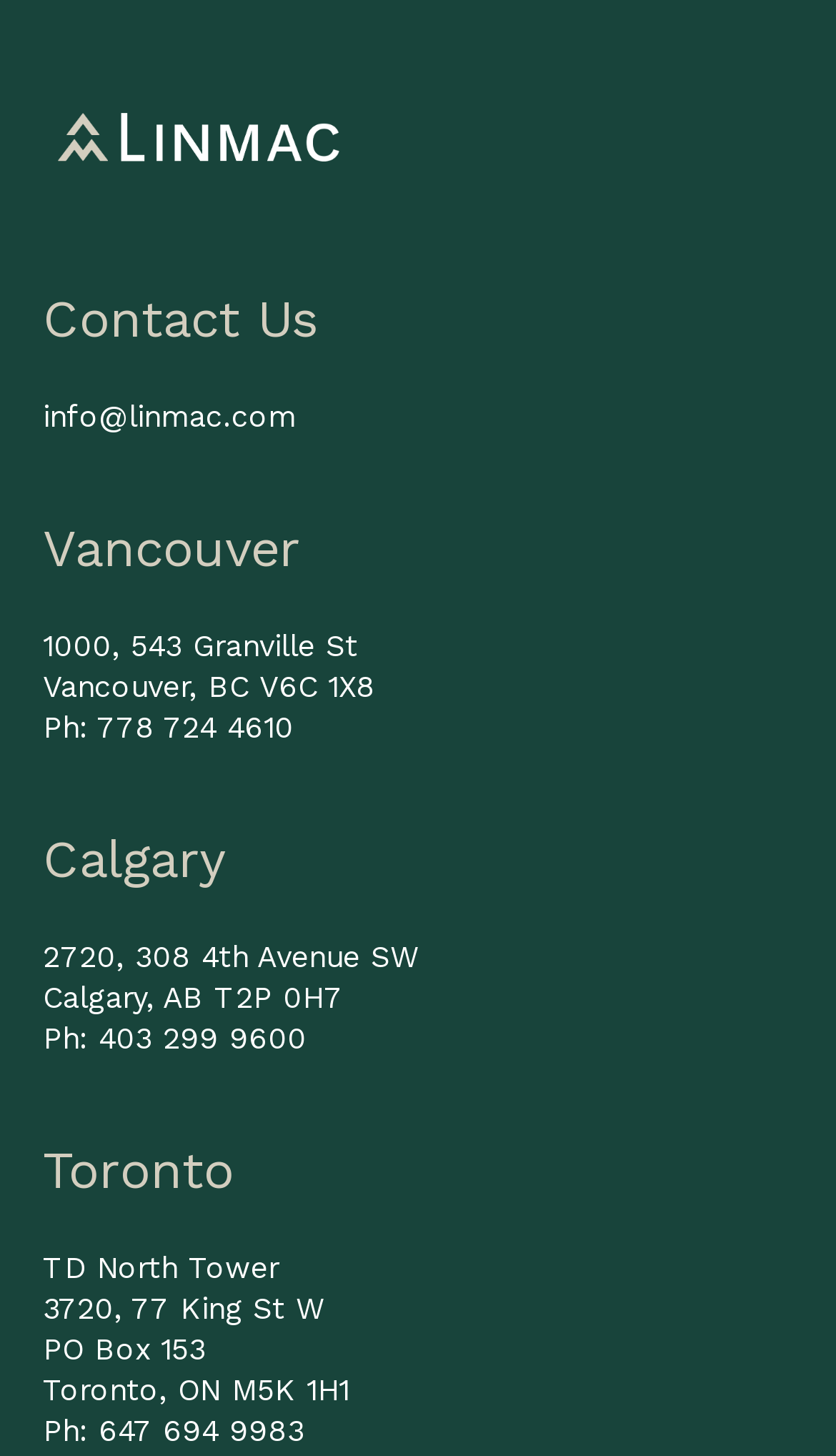Find the bounding box coordinates of the clickable region needed to perform the following instruction: "View Toronto office phone number". The coordinates should be provided as four float numbers between 0 and 1, i.e., [left, top, right, bottom].

[0.051, 0.971, 0.364, 0.994]